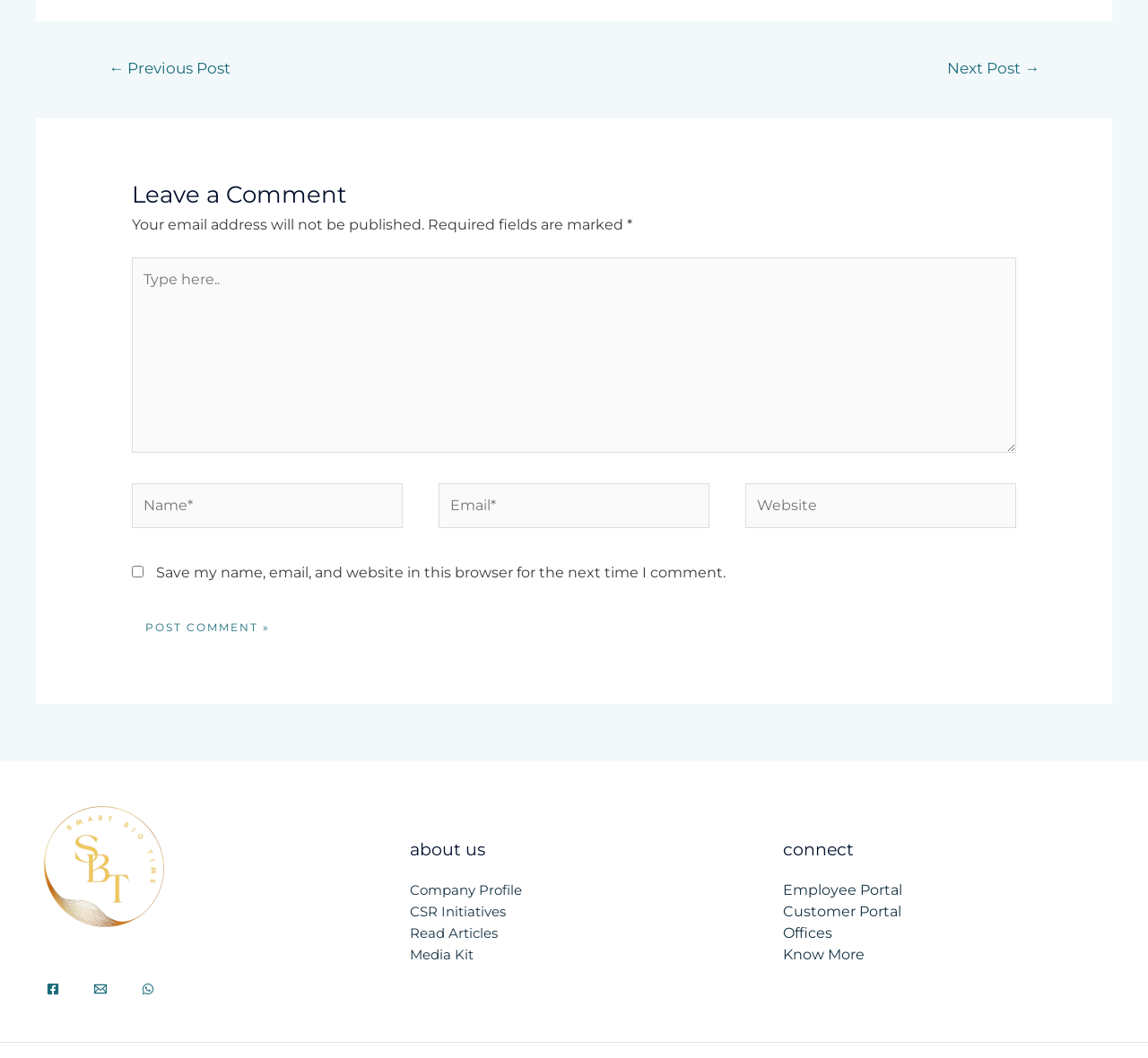Examine the image and give a thorough answer to the following question:
What is the function of the checkbox with the label 'Save my name, email, and website in this browser for the next time I comment.'? 

The checkbox with the label 'Save my name, email, and website in this browser for the next time I comment.' allows users to save their comment information, including name, email, and website, in the browser for future use when commenting on the webpage.